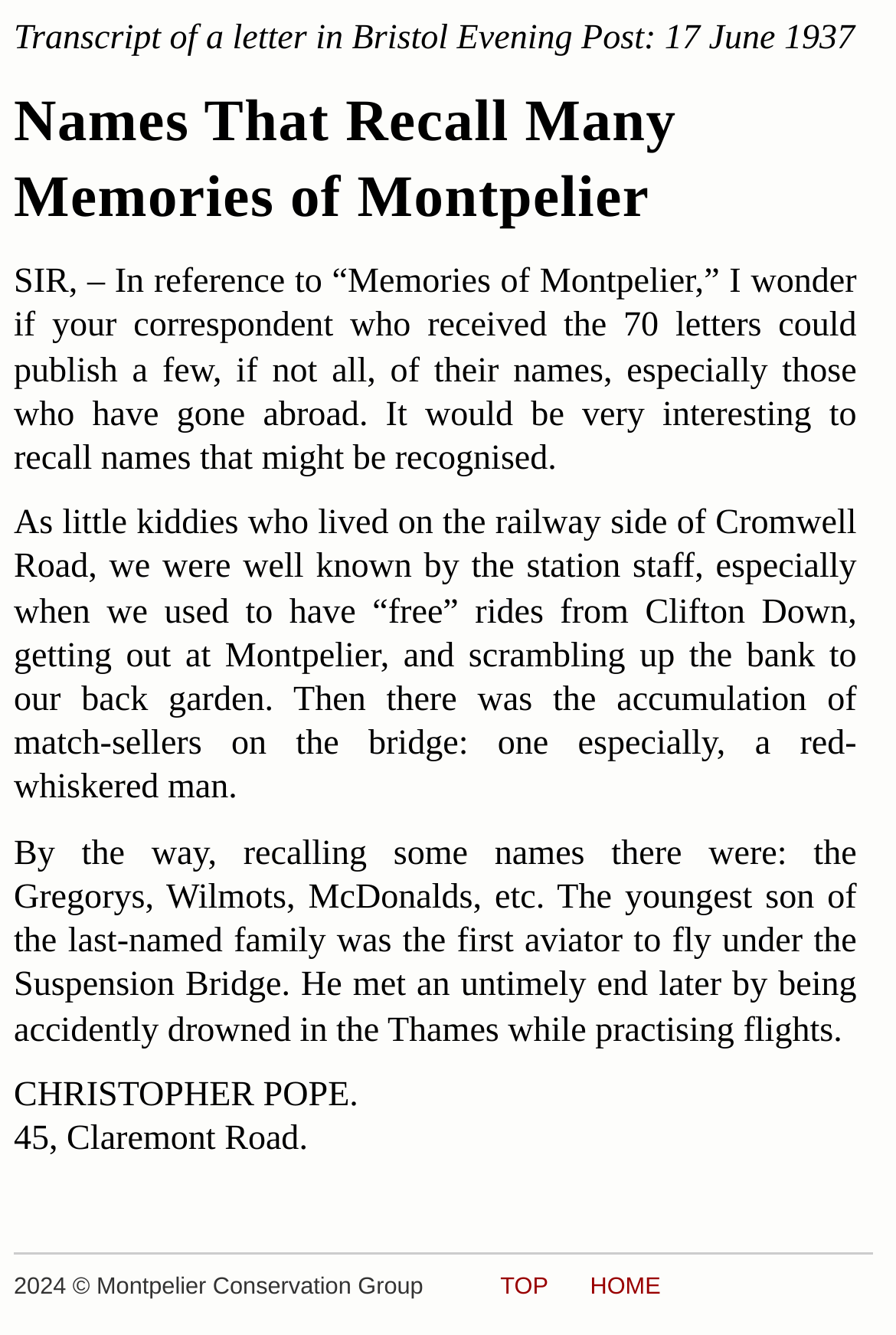Utilize the details in the image to give a detailed response to the question: What is the address mentioned in the letter?

The address mentioned in the letter is 45, Claremont Road, as indicated by the StaticText element with the OCR text '45, Claremont Road'.